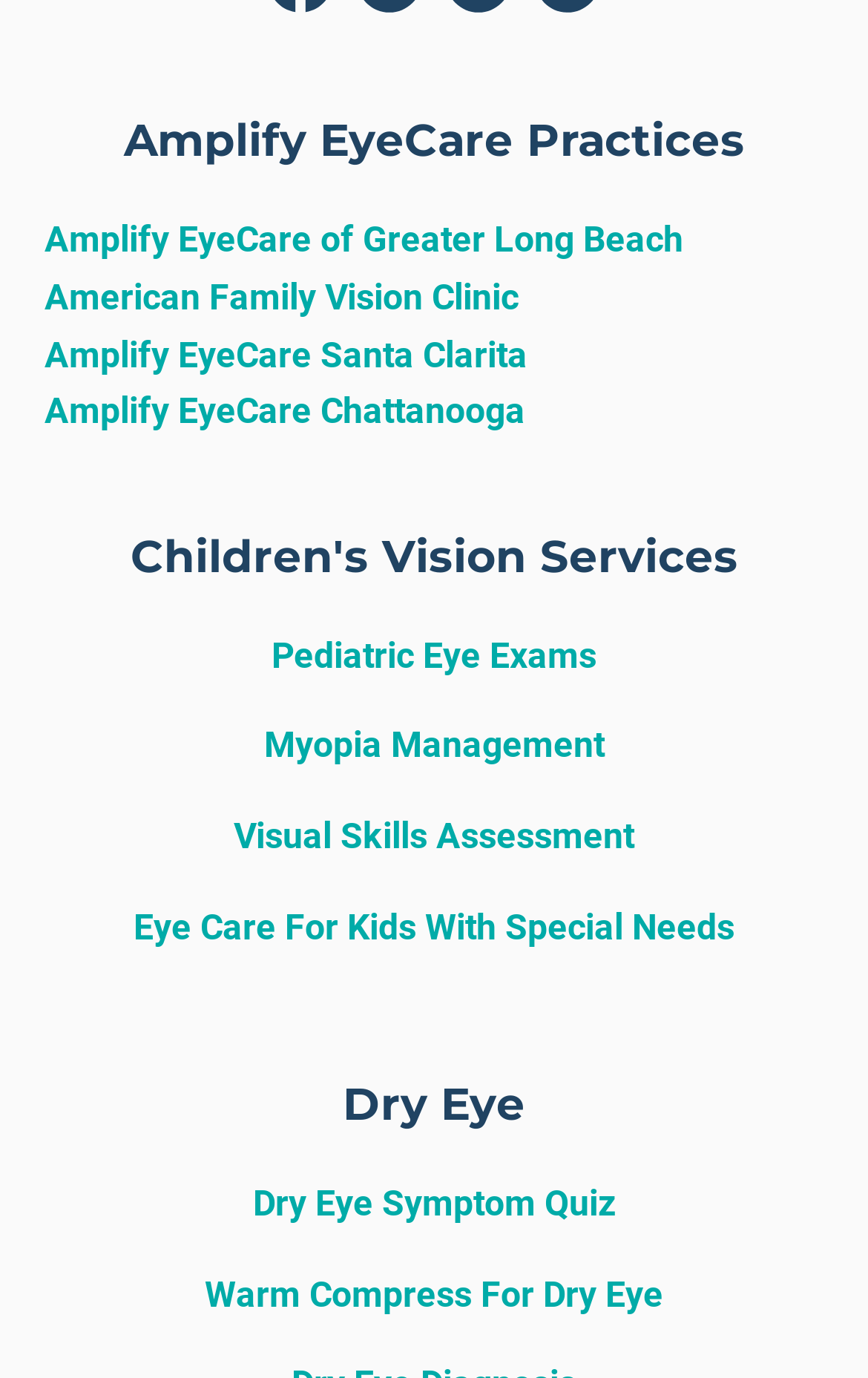How many links are related to dry eye?
Answer the question in a detailed and comprehensive manner.

I found two links related to dry eye, which are 'Dry Eye Symptom Quiz' and 'Warm Compress For Dry Eye', both listed under the heading 'Dry Eye'.